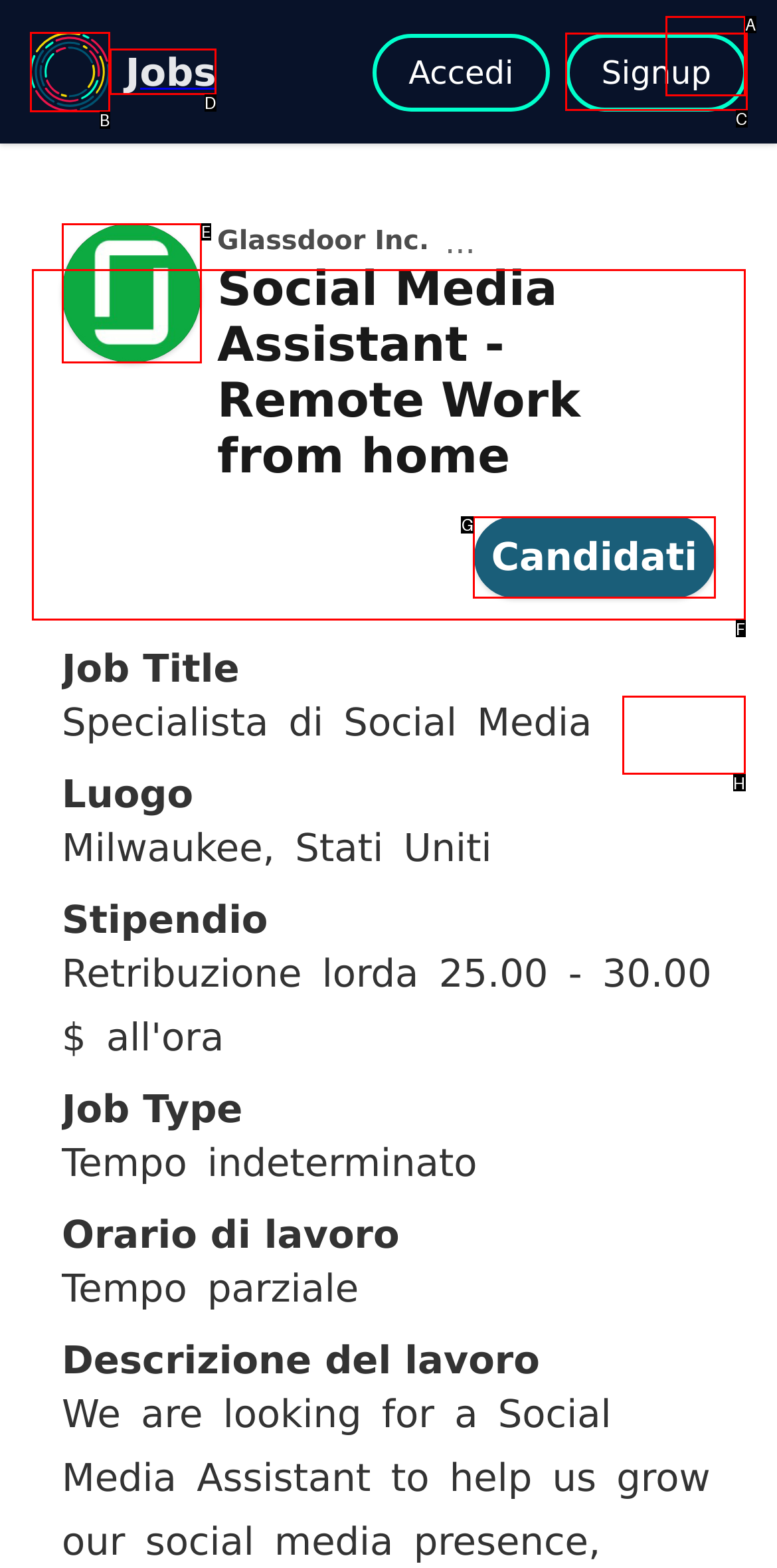Identify the correct UI element to click on to achieve the following task: Type a message Respond with the corresponding letter from the given choices.

None